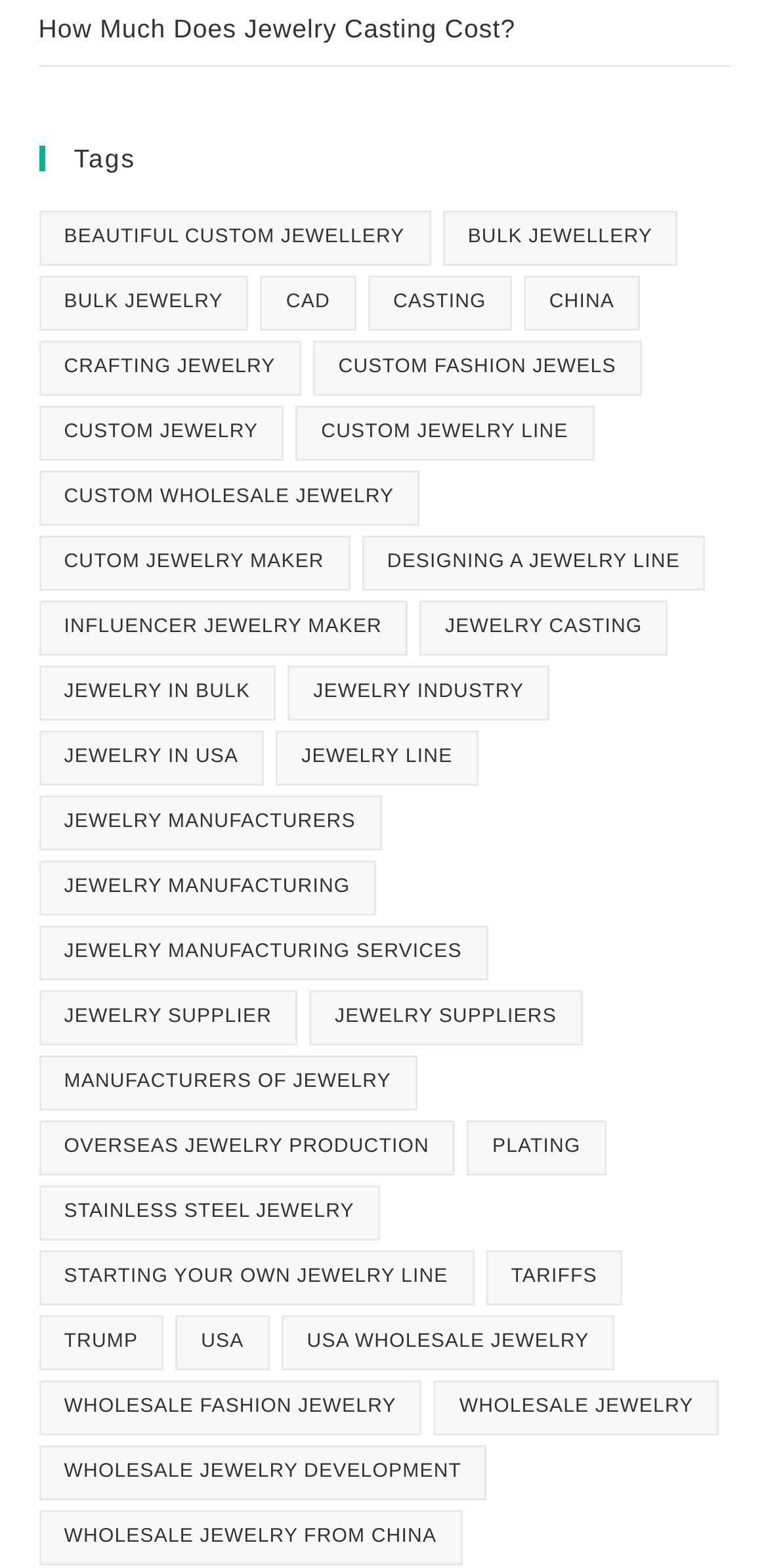Identify the bounding box coordinates for the element you need to click to achieve the following task: "Click on 'How Much Does Jewelry Casting Cost?'". Provide the bounding box coordinates as four float numbers between 0 and 1, in the form [left, top, right, bottom].

[0.05, 0.009, 0.671, 0.028]